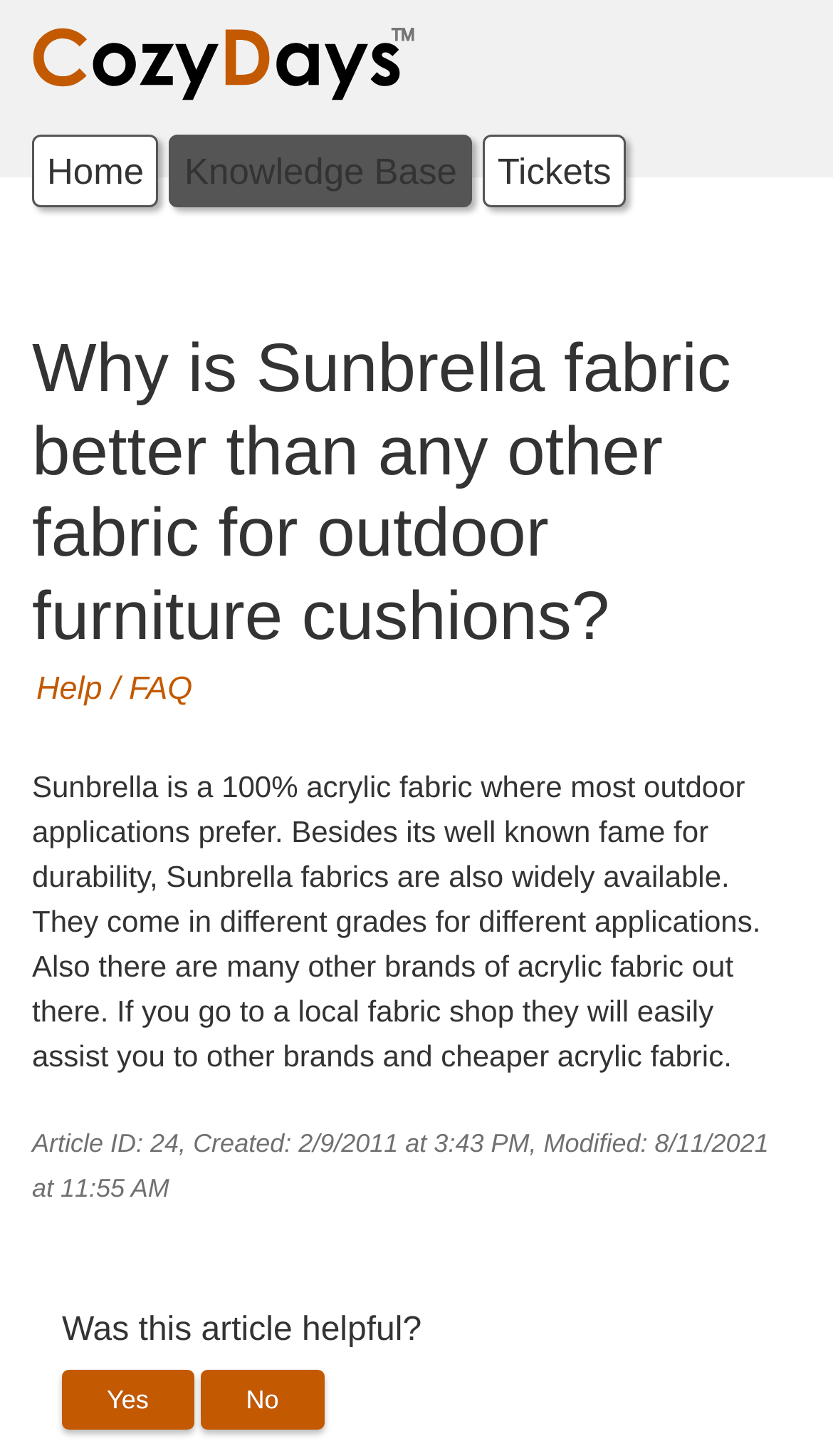What is Sunbrella fabric made of?
Please provide a comprehensive answer to the question based on the webpage screenshot.

According to the webpage, Sunbrella fabric is a 100% acrylic fabric, which is mentioned in the paragraph that describes its durability and availability.